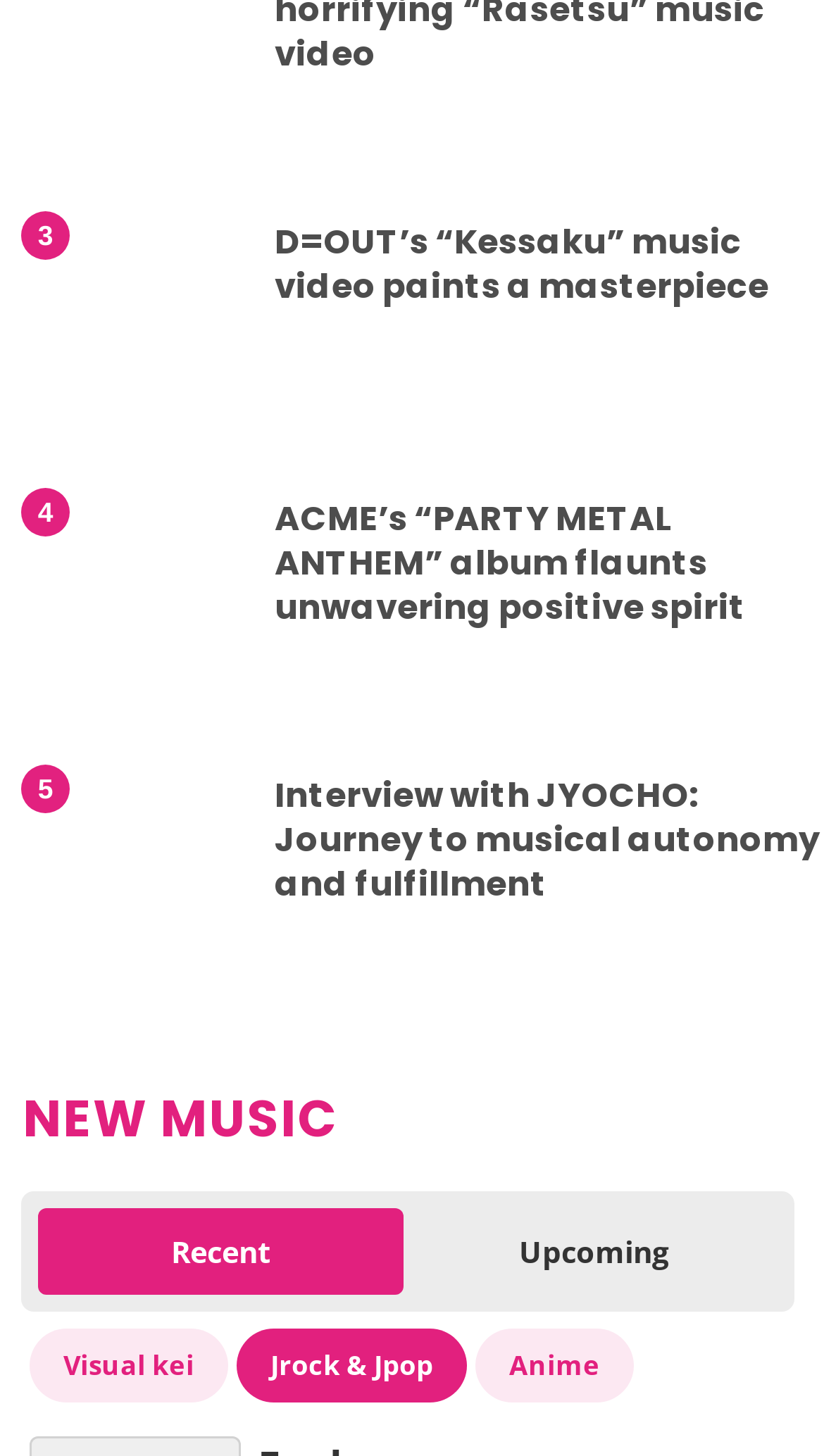Answer the question in a single word or phrase:
How many music video links are on the page?

4